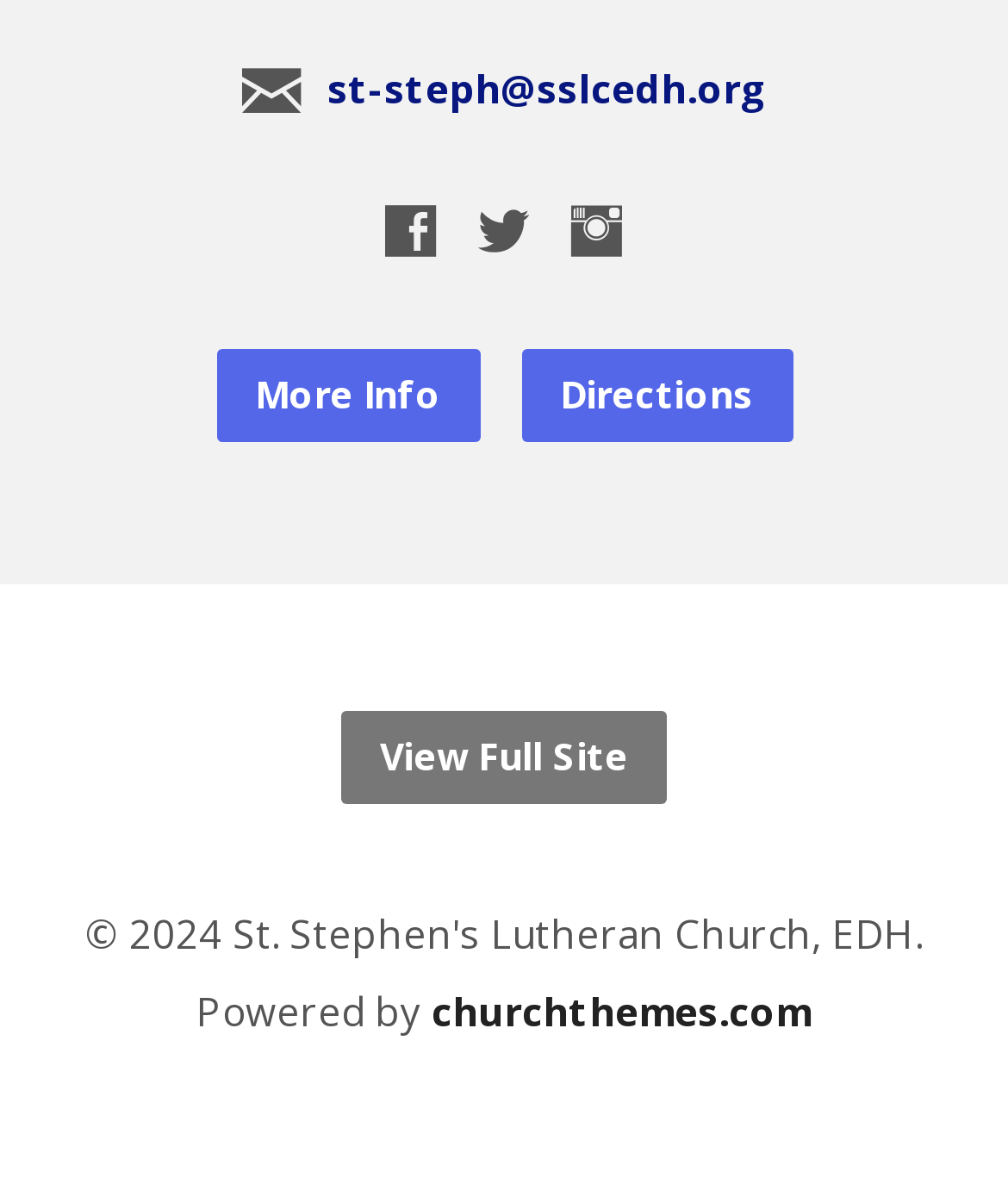Predict the bounding box coordinates of the UI element that matches this description: "st-steph@sslcedh.org". The coordinates should be in the format [left, top, right, bottom] with each value between 0 and 1.

[0.324, 0.053, 0.76, 0.097]